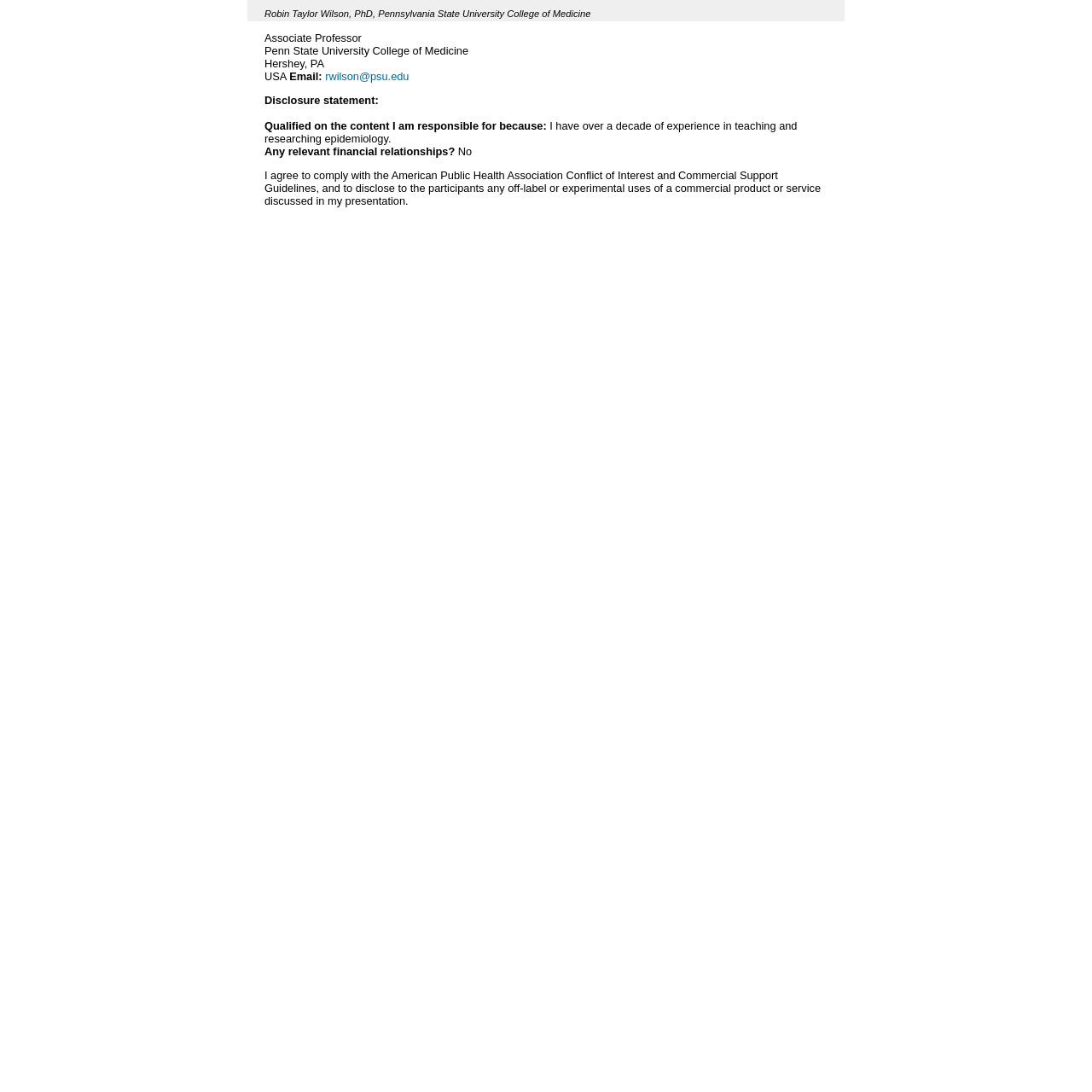What is the professor's affiliation?
Look at the image and answer with only one word or phrase.

Penn State University College of Medicine